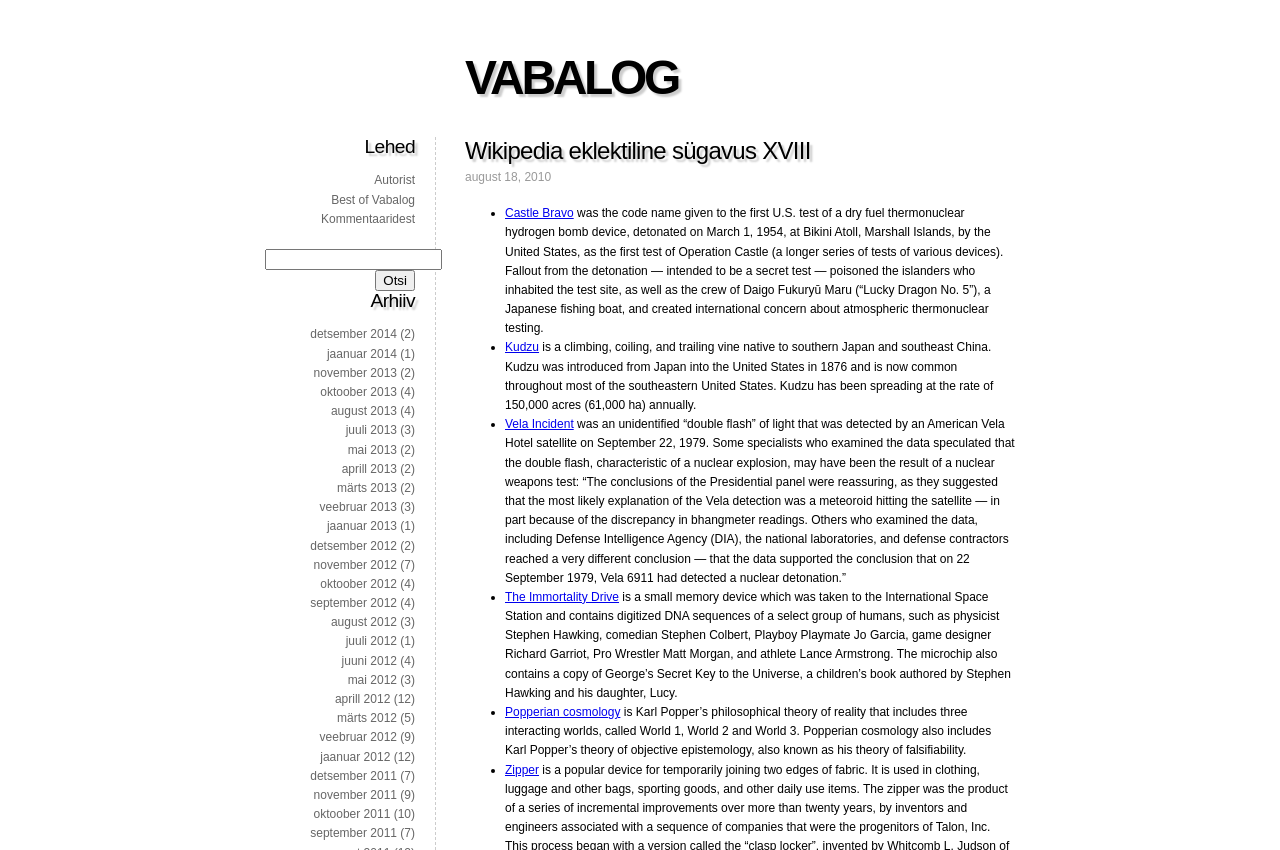Determine the bounding box coordinates of the clickable region to execute the instruction: "Check out the Best of Vabalog". The coordinates should be four float numbers between 0 and 1, denoted as [left, top, right, bottom].

[0.259, 0.227, 0.324, 0.243]